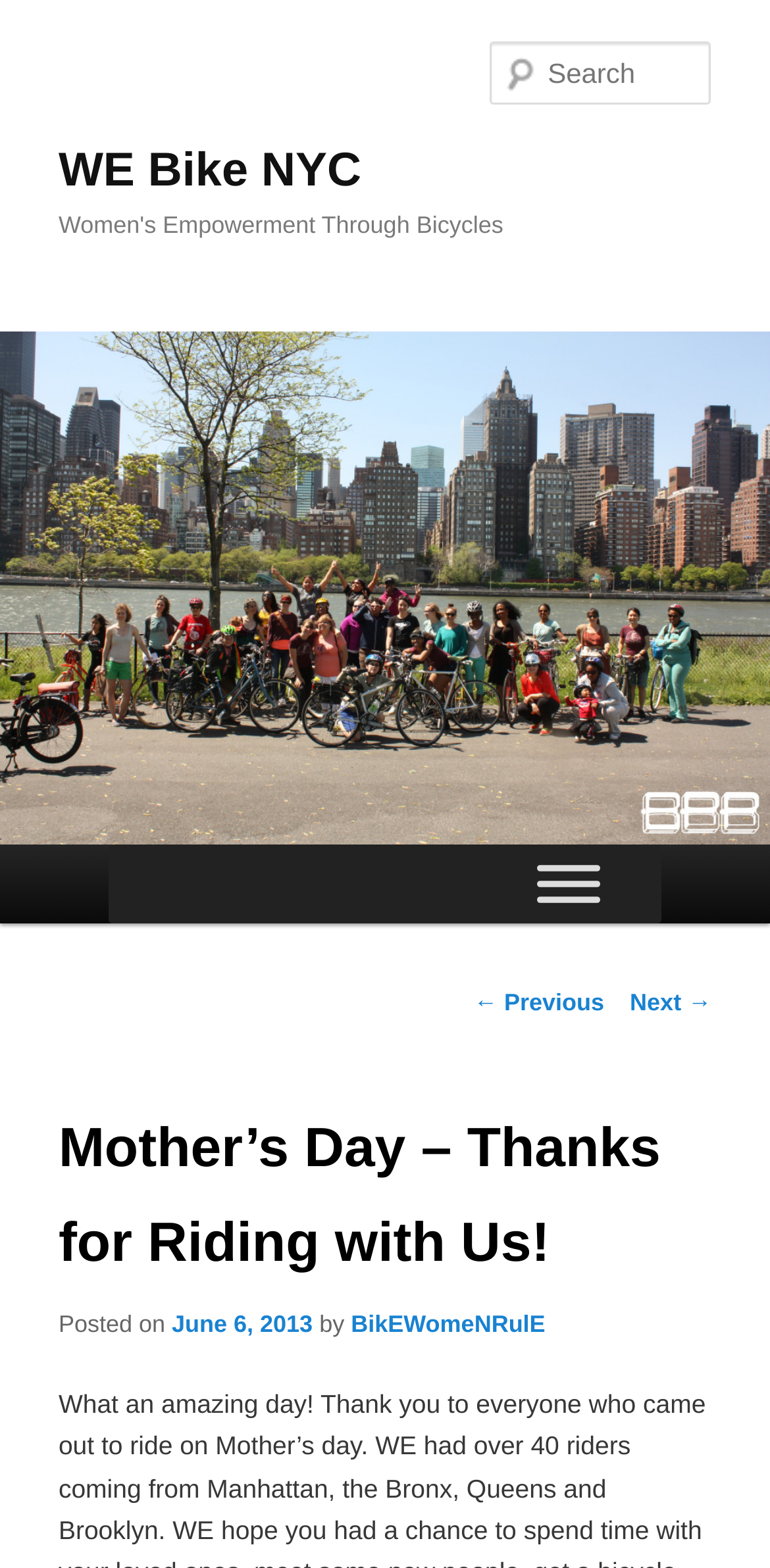What is the name of the organization?
Based on the image, please offer an in-depth response to the question.

The name of the organization can be found in the heading element at the top of the page, which reads 'WE Bike NYC'. This is likely the name of the organization that the webpage belongs to.